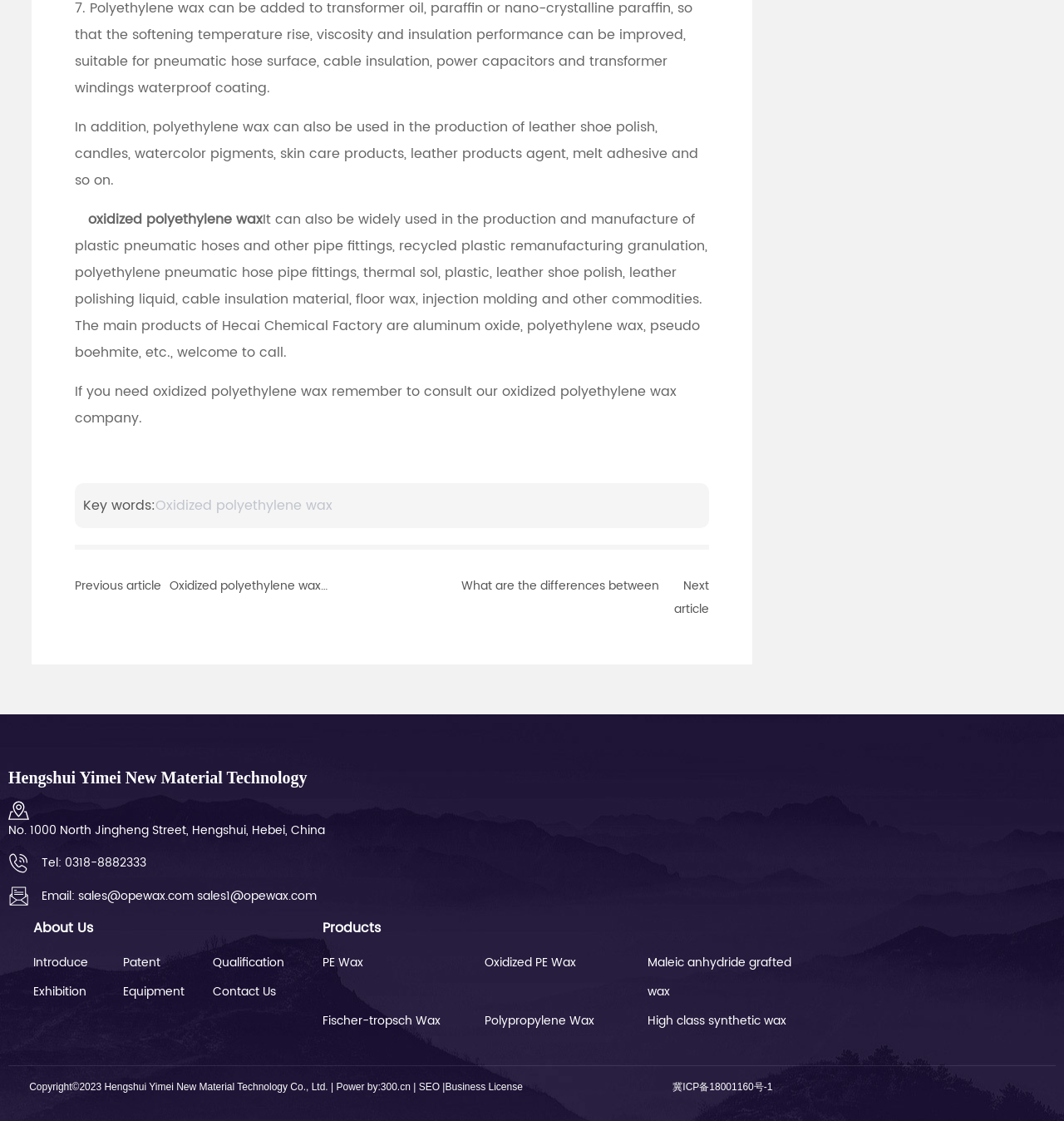Identify the bounding box coordinates of the area you need to click to perform the following instruction: "Contact via 'Tel: 0318-8882333'".

[0.039, 0.761, 0.138, 0.778]